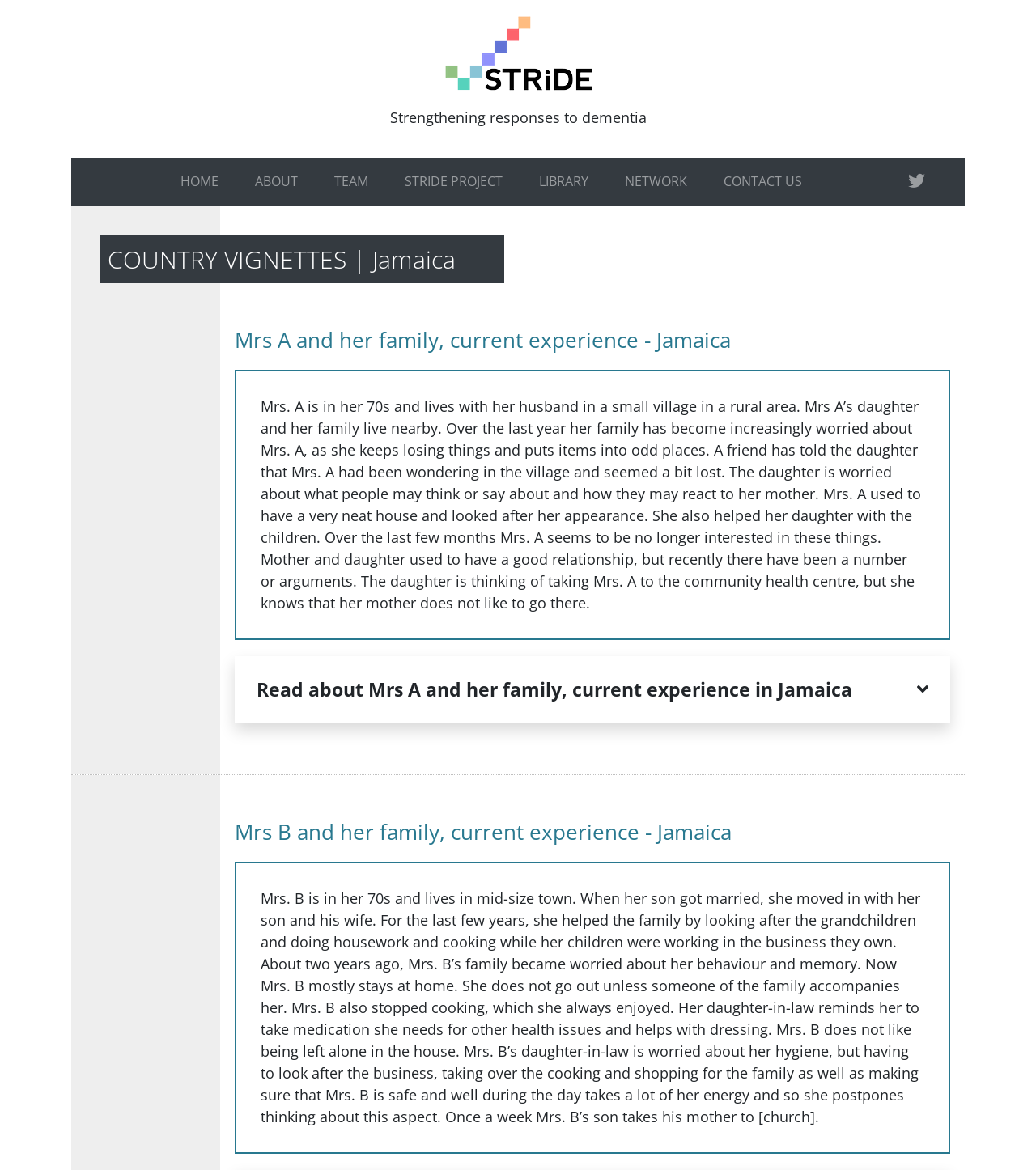Answer the question with a brief word or phrase:
How many family members are mentioned in the second vignette?

3